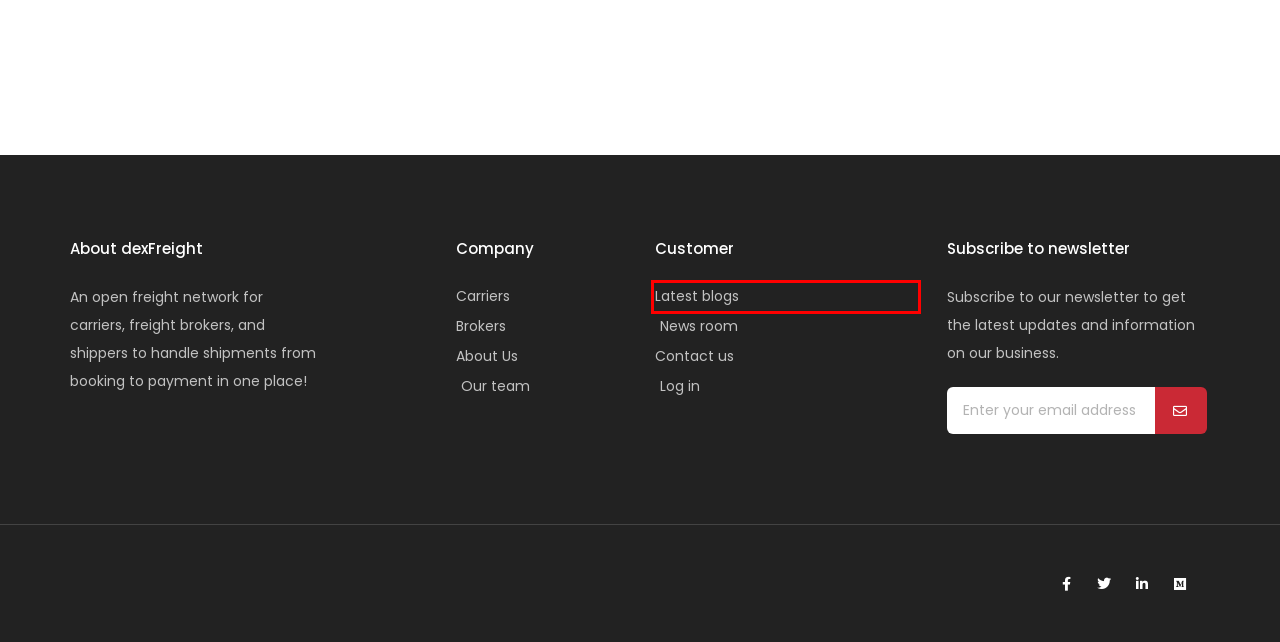You’re provided with a screenshot of a webpage that has a red bounding box around an element. Choose the best matching webpage description for the new page after clicking the element in the red box. The options are:
A. Team - dexFreight
B. News - dexFreight
C. Brokers - dexFreight
D. February 6, 2019 - dexFreight
E. Carriers - dexFreight
F. Contact - dexFreight
G. Blog - dexFreight
H. About - dexFreight

G